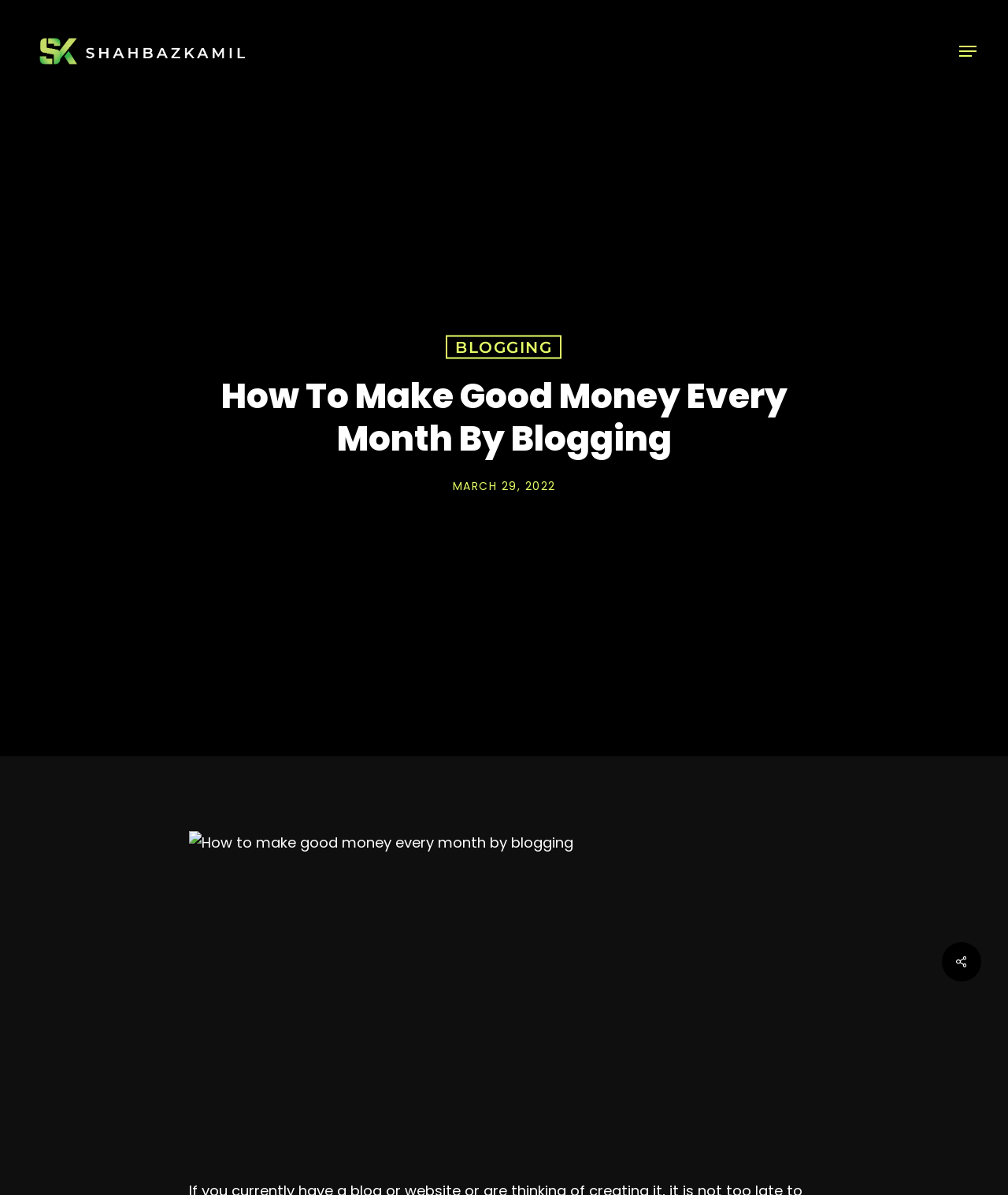Write a detailed summary of the webpage, including text, images, and layout.

The webpage appears to be a blog post titled "How To Make Good Money Every Month By Blogging" by Shahbaz Kamil. At the top left corner, there is a profile picture of Shahbaz Kamil, accompanied by his name in text form. 

On the top right corner, there is a navigation menu that is currently collapsed. Below the profile picture, there is a main heading that displays the title of the blog post. 

To the right of the main heading, there is a link labeled "BLOGGING". Below the main heading, there is a static text displaying the date "MARCH 29, 2022". 

The main content of the blog post is an image that takes up most of the page, with a caption "How to make good money every month by blogging". At the bottom right corner, there is a link with an icon represented by "\ue90e".